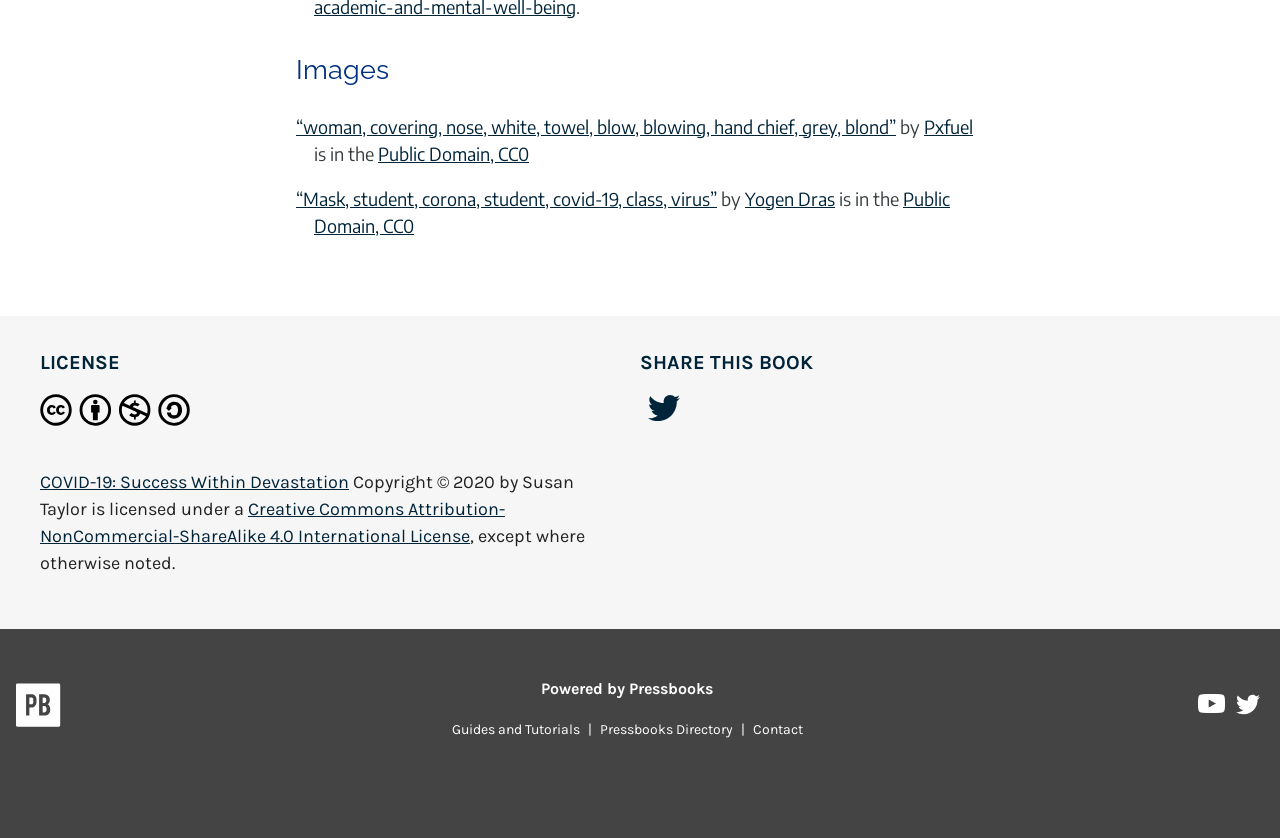Given the element description: "COVID-19: Success Within Devastation", predict the bounding box coordinates of this UI element. The coordinates must be four float numbers between 0 and 1, given as [left, top, right, bottom].

[0.031, 0.562, 0.273, 0.588]